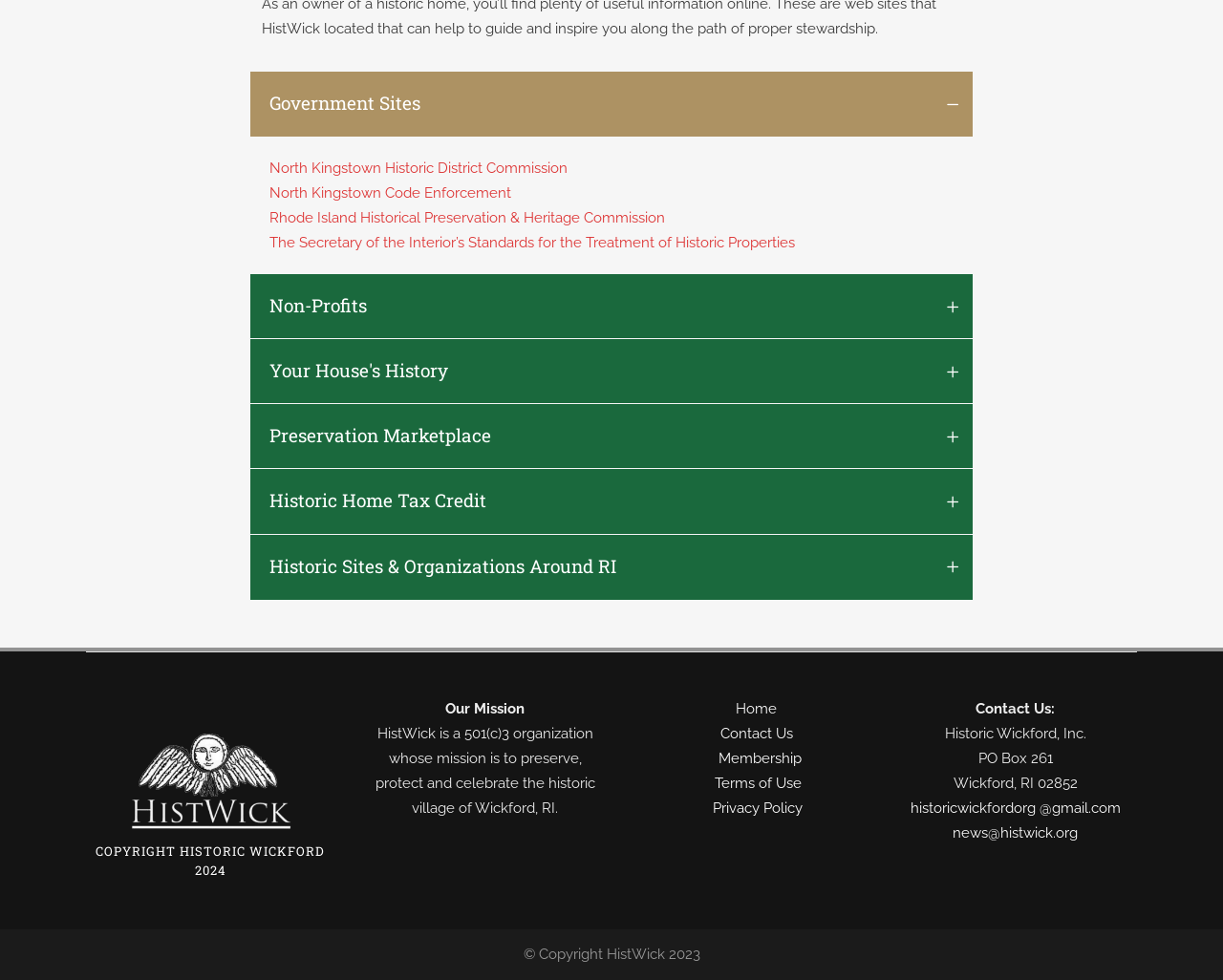Given the following UI element description: "North Kingstown Code Enforcement", find the bounding box coordinates in the webpage screenshot.

[0.22, 0.188, 0.418, 0.206]